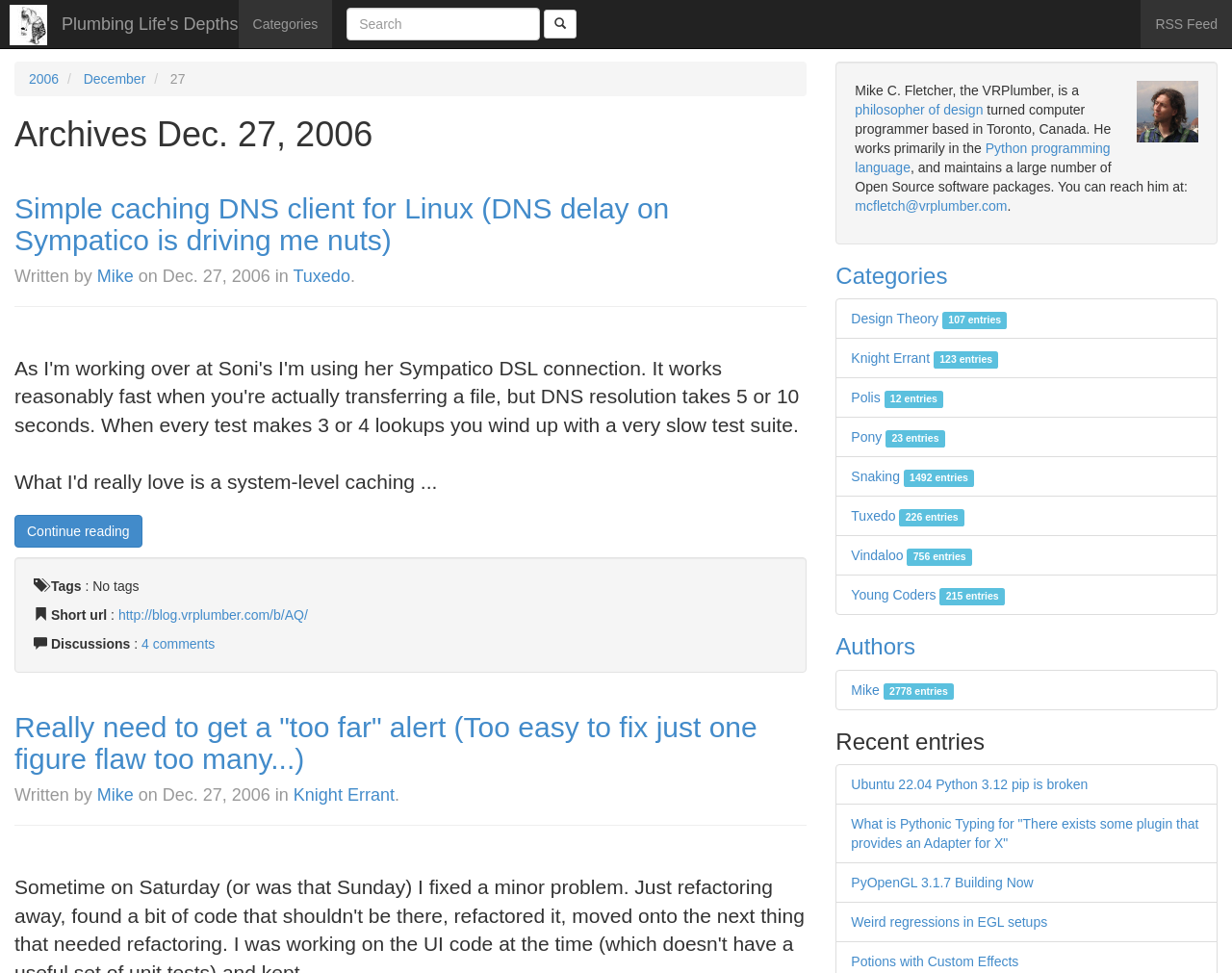Bounding box coordinates are to be given in the format (top-left x, top-left y, bottom-right x, bottom-right y). All values must be floating point numbers between 0 and 1. Provide the bounding box coordinate for the UI element described as: Weird regressions in EGL setups

[0.691, 0.94, 0.85, 0.956]